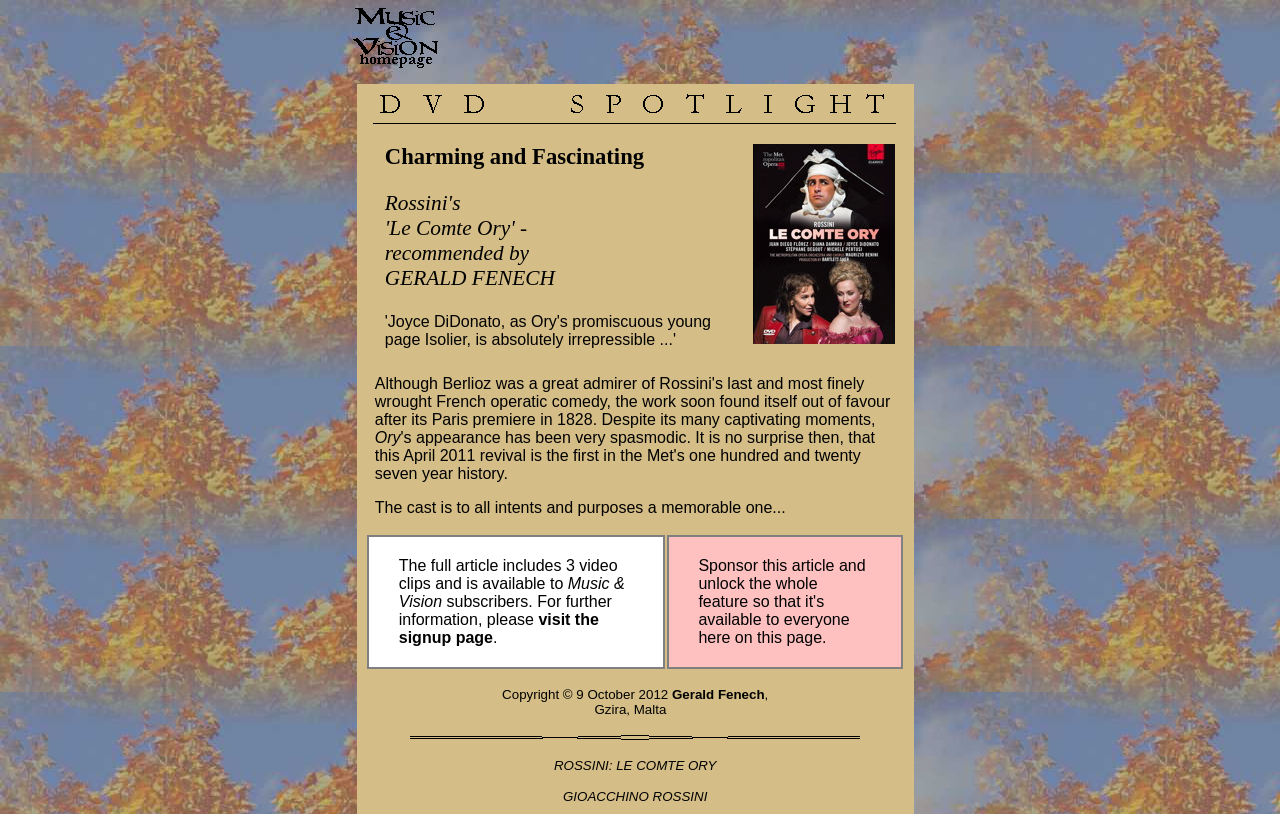Who is the author of the review?
Refer to the image and provide a detailed answer to the question.

The author of the review is mentioned at the top of the webpage as 'recommended by Gerald Fenech'. This information can be obtained by looking at the top of the webpage.